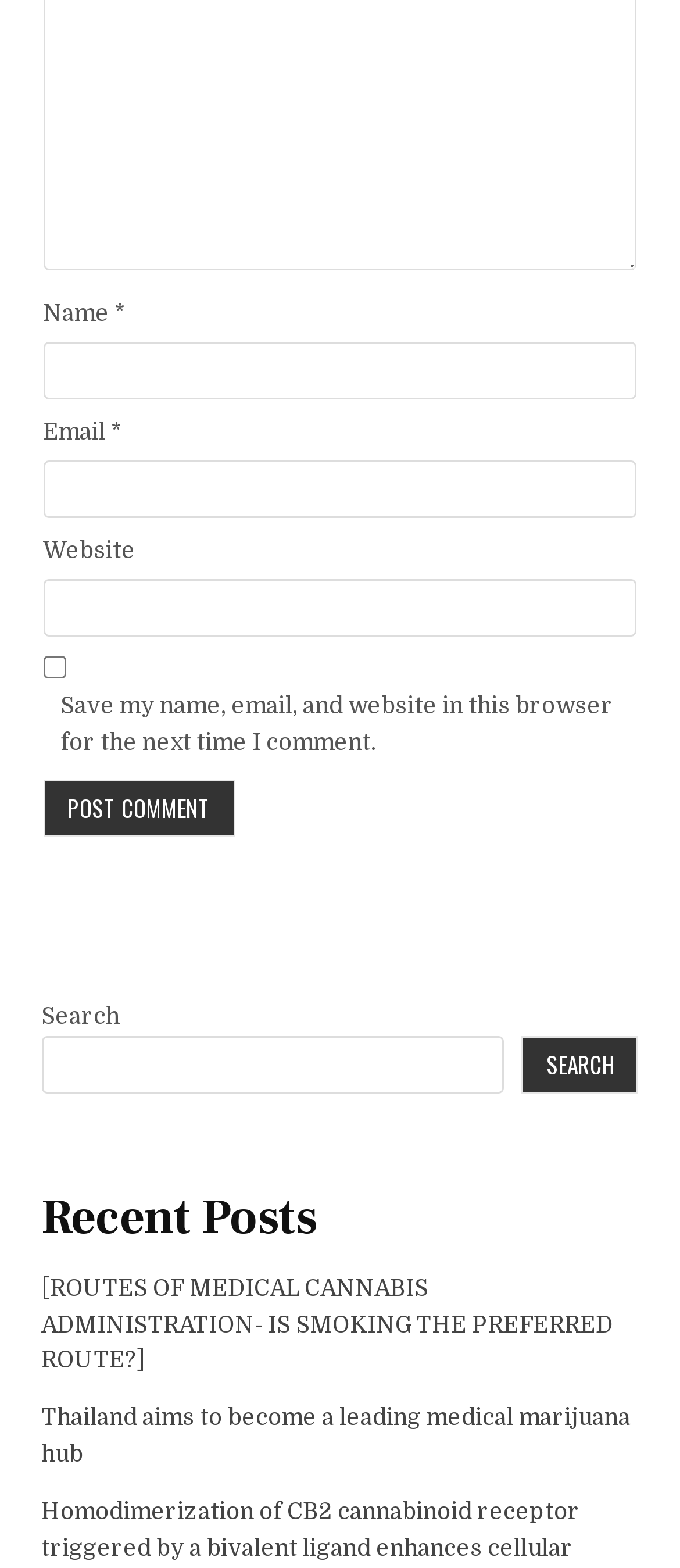Find the bounding box coordinates of the clickable area that will achieve the following instruction: "Click the Post Comment button".

[0.063, 0.497, 0.346, 0.534]